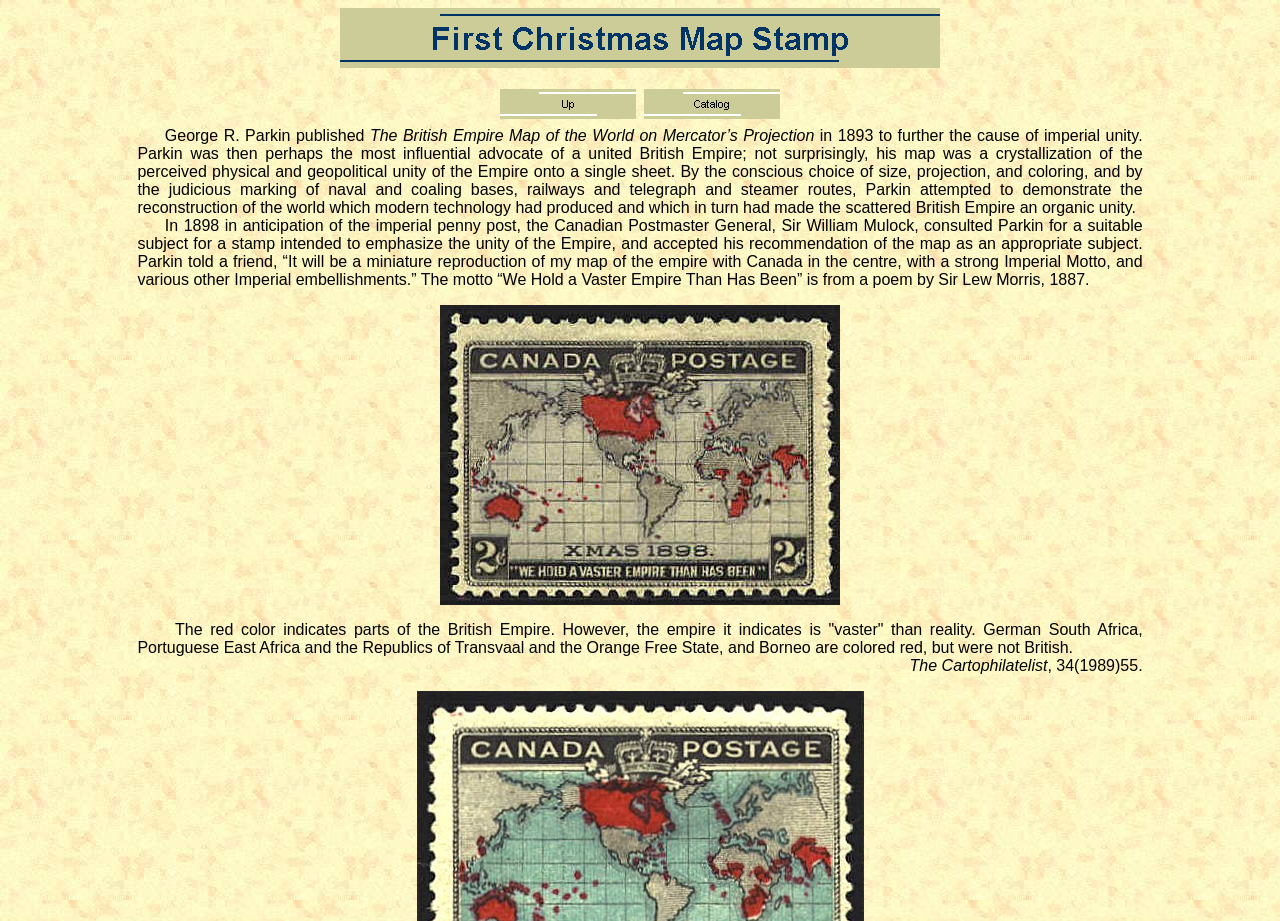Respond to the question below with a single word or phrase:
Is the 'First Christmas Map Stamp' image centered?

No